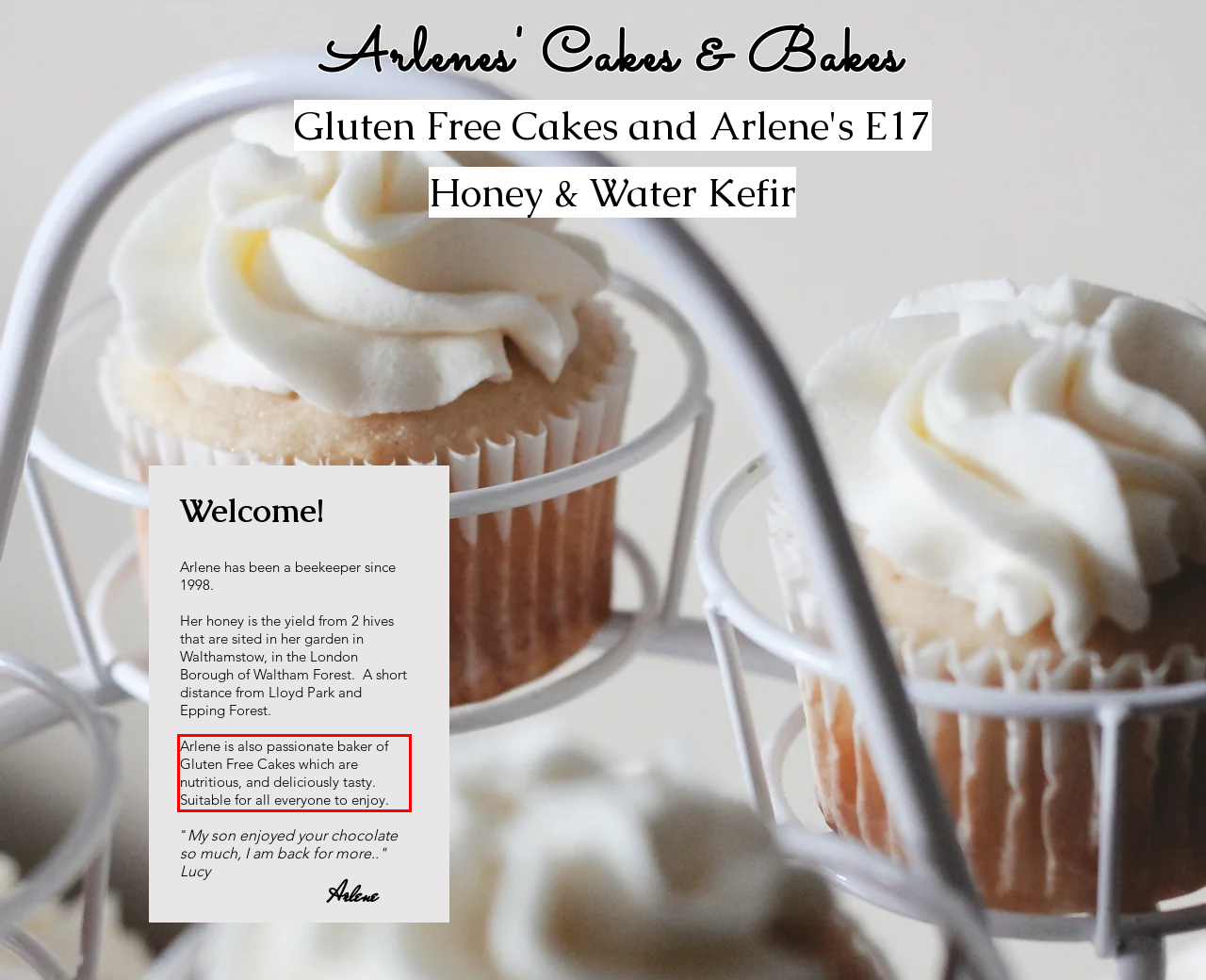Using the provided screenshot of a webpage, recognize the text inside the red rectangle bounding box by performing OCR.

Arlene is also passionate baker of Gluten Free Cakes which are nutritious, and deliciously tasty. Suitable for all everyone to enjoy.